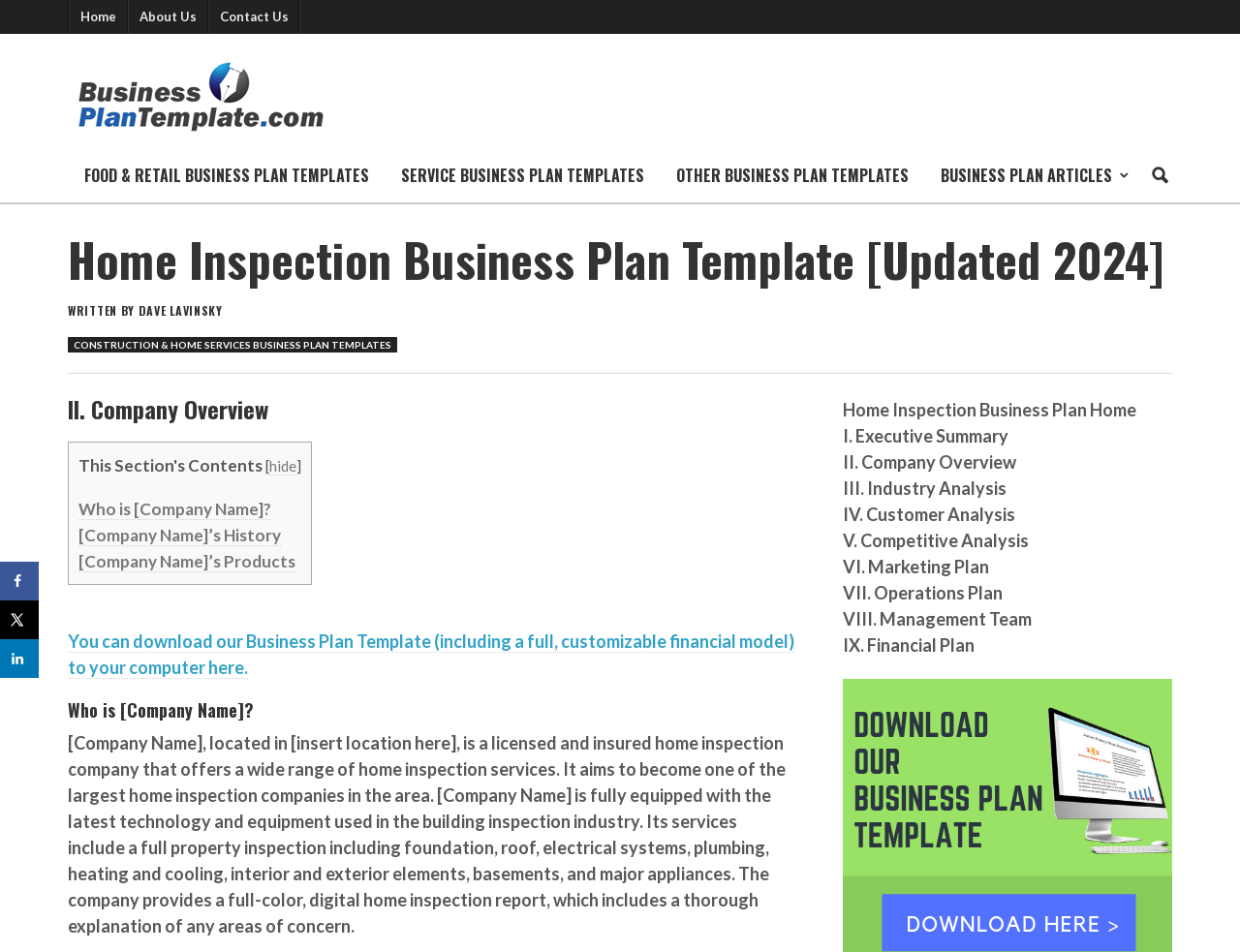How many sections are there in the business plan template?
Please give a detailed and elaborate answer to the question.

The business plan template has nine sections: 'I. Executive Summary', 'II. Company Overview', 'III. Industry Analysis', 'IV. Customer Analysis', 'V. Competitive Analysis', 'VI. Marketing Plan', 'VII. Operations Plan', 'VIII. Management Team', and 'IX. Financial Plan'.